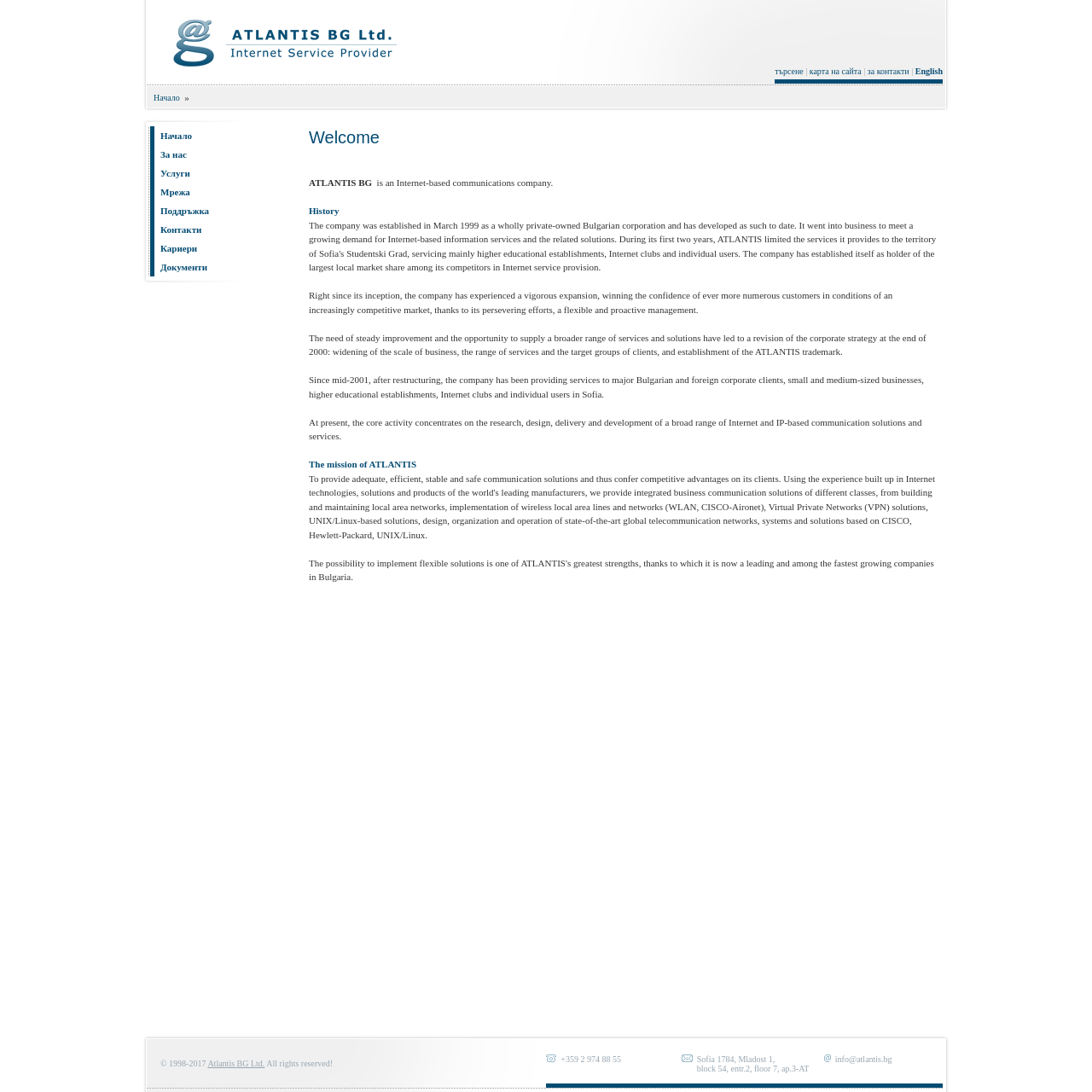Can you show the bounding box coordinates of the region to click on to complete the task described in the instruction: "go to the home page"?

[0.141, 0.085, 0.165, 0.094]